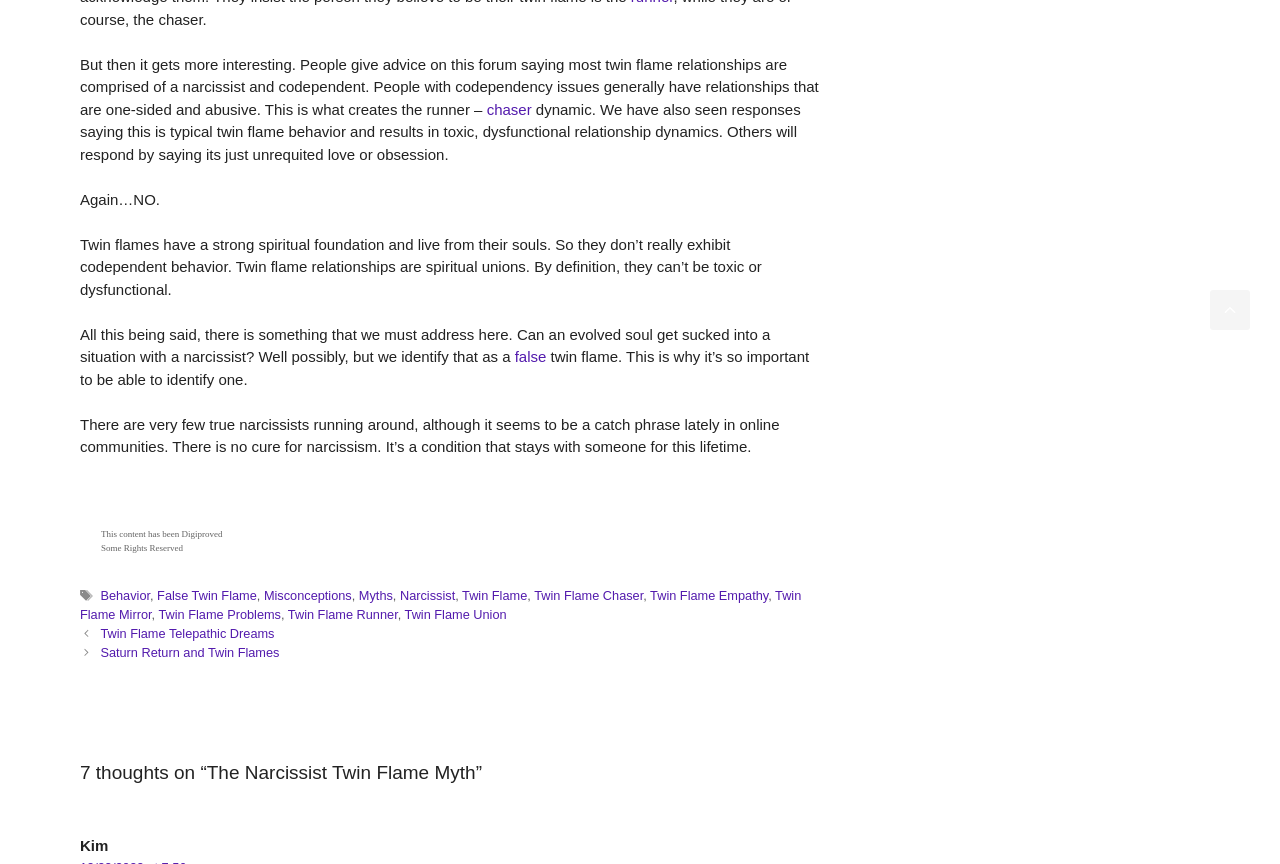Identify the bounding box coordinates of the specific part of the webpage to click to complete this instruction: "Click on the link to read about Twin Flame Telepathic Dreams".

[0.078, 0.725, 0.214, 0.742]